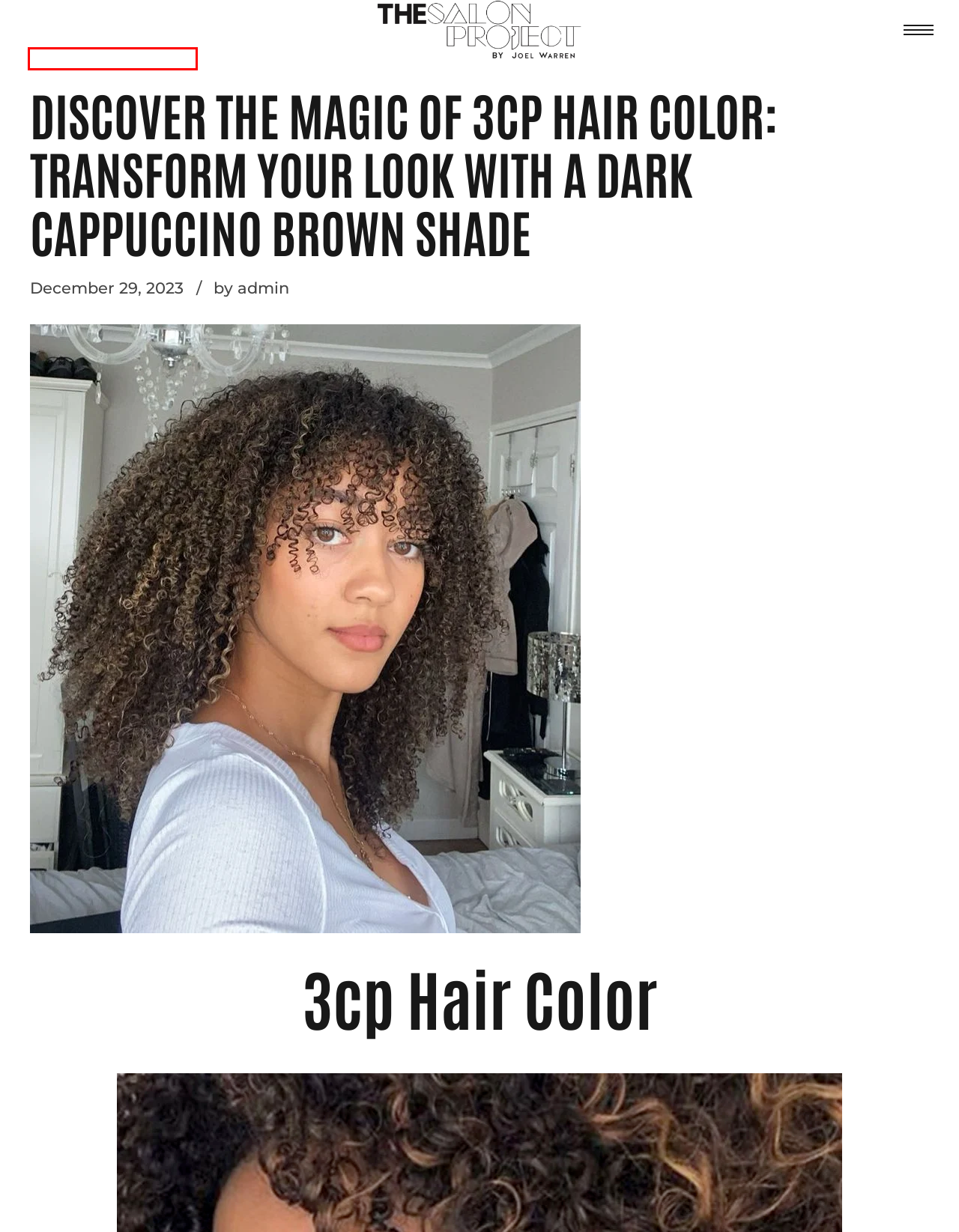Review the webpage screenshot and focus on the UI element within the red bounding box. Select the best-matching webpage description for the new webpage that follows after clicking the highlighted element. Here are the candidates:
A. The Salon Project By Joel Warren | NYC Best Hair Salon
B. hair color Archives - The Salon Project By Joel Warren - #1 HAIR SALON NYC
C. Shop - The Salon Project By Joel Warren - #1 HAIR SALON NYC
D. What's the Difference: Demi-Permanent or Permanent Hair Color
E. Our Blogs - The Salon Project By Joel Warren - #1 HAIR SALON NYC
F. Contact - The Salon Project By Joel Warren - #1 HAIR SALON NYC
G. hair coloring nyc Archives - The Salon Project By Joel Warren - #1 HAIR SALON NYC
H. admin, Author at The Salon Project By Joel Warren - #1 HAIR SALON NYC

G